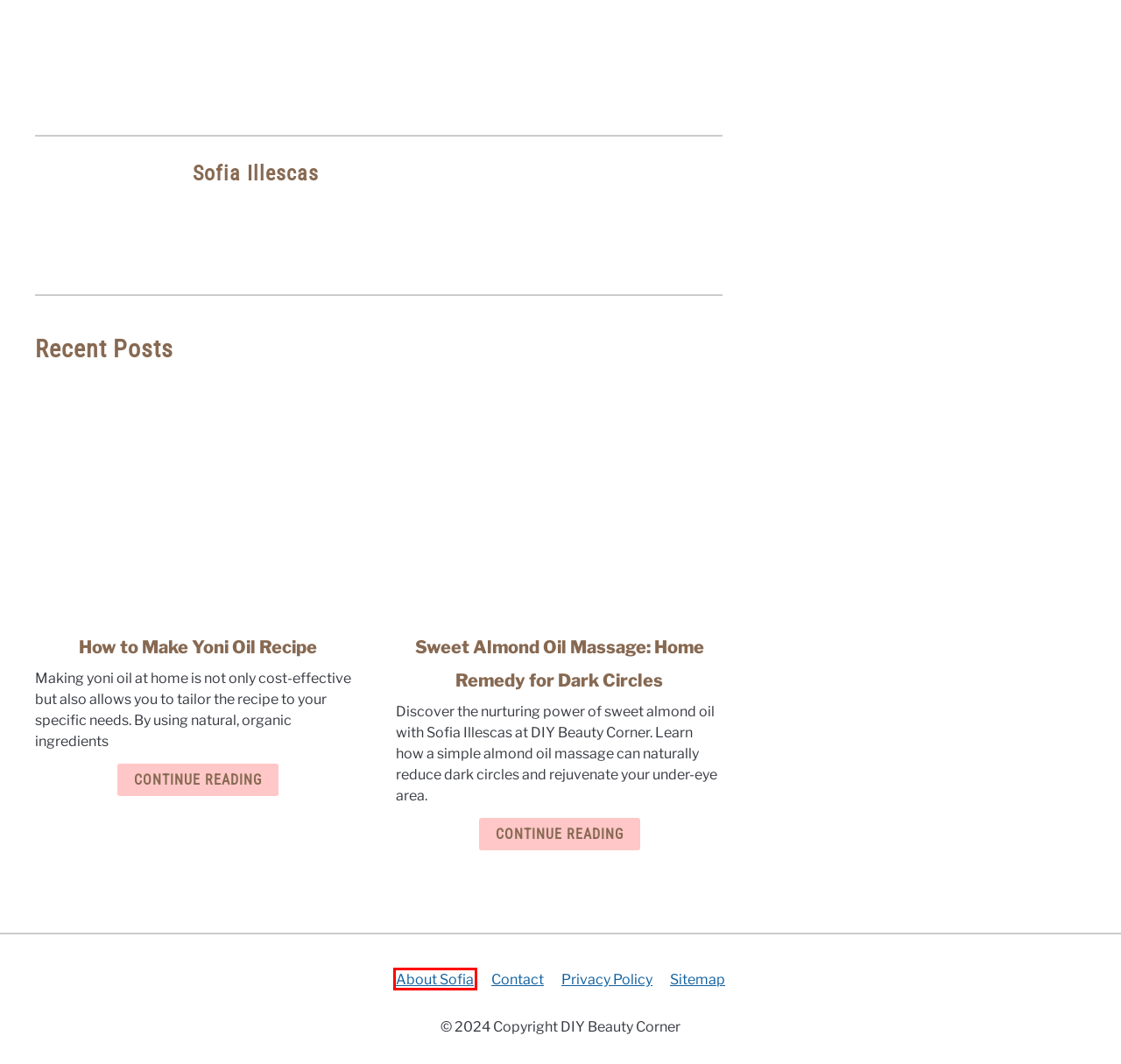You are provided with a screenshot of a webpage highlighting a UI element with a red bounding box. Choose the most suitable webpage description that matches the new page after clicking the element in the bounding box. Here are the candidates:
A. Sitemap - DIY Beauty Corner
B. Contact Sofia - DIY Beauty Corner
C. Coconut Oil: Natural Nourishment for Delicate Under-Eye Skin
D. How to Use Natural Oils for Vaginal Dryness
E. About Sofia - DIY Beauty Corner
F. 7 Step Skincare Routine For Oily Skin
G. Sweet Almond Oil Massage: Home Remedy for Dark Circles
H. How to Make Your Own Cologne With Essential Oils

E